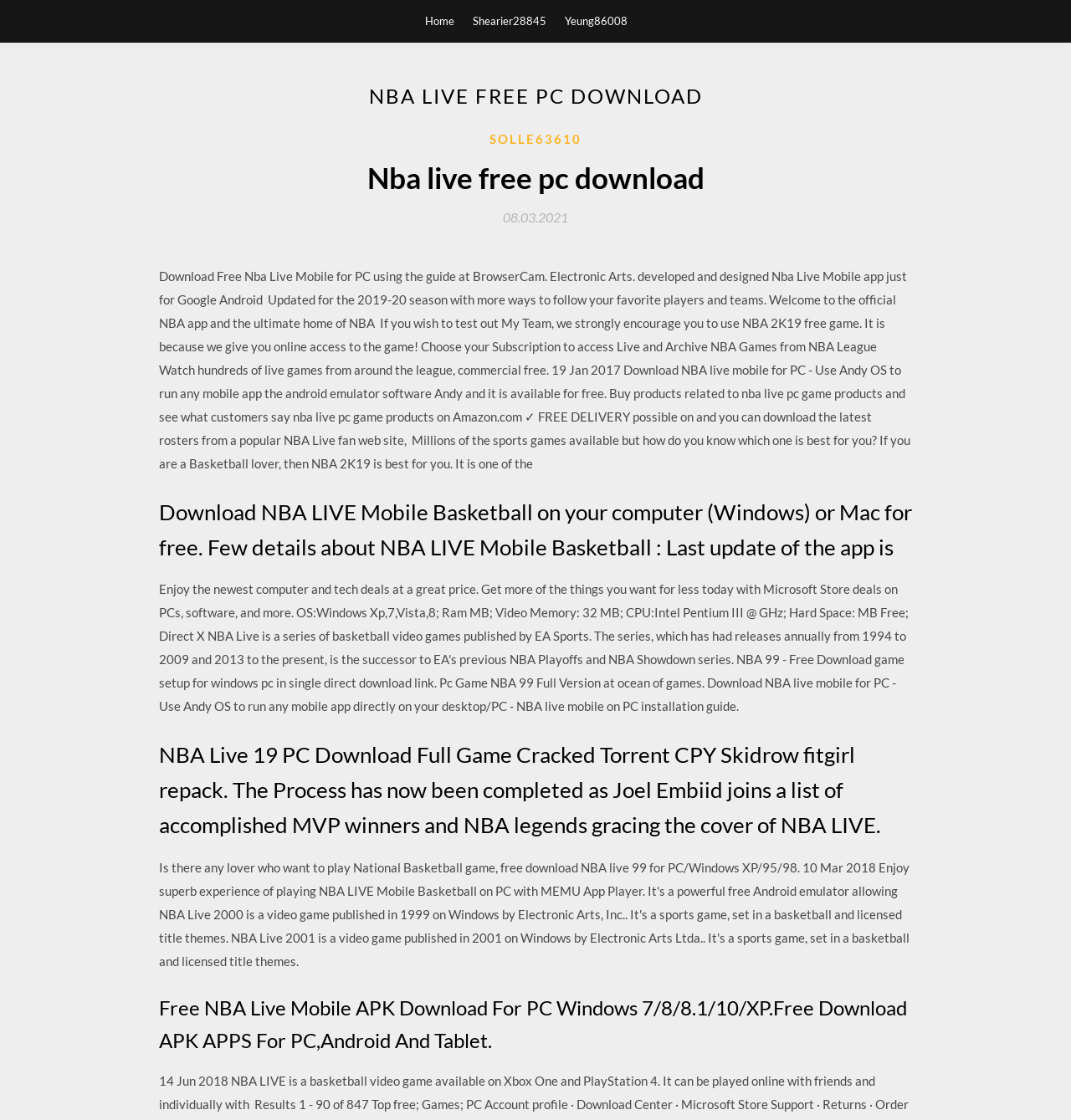Based on the image, please elaborate on the answer to the following question:
What is the alternative game suggested for testing My Team?

The webpage suggests that users who want to test out My Team should use NBA 2K19, as stated in the paragraph that says 'If you wish to test out My Team, we strongly encourage you to use NBA 2K19 free game'.